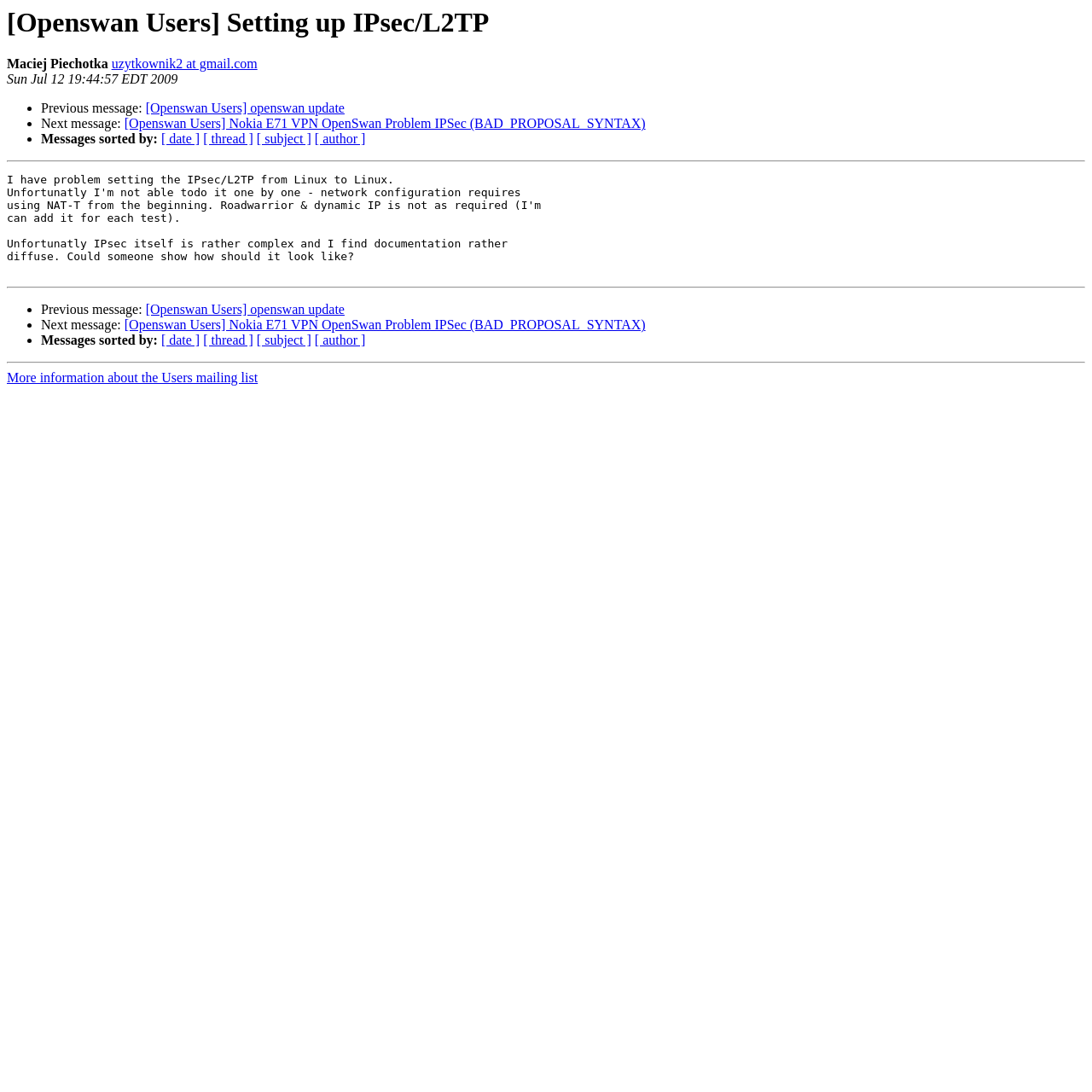Identify the bounding box for the UI element that is described as follows: "[Openswan Users] openswan update".

[0.133, 0.277, 0.316, 0.29]